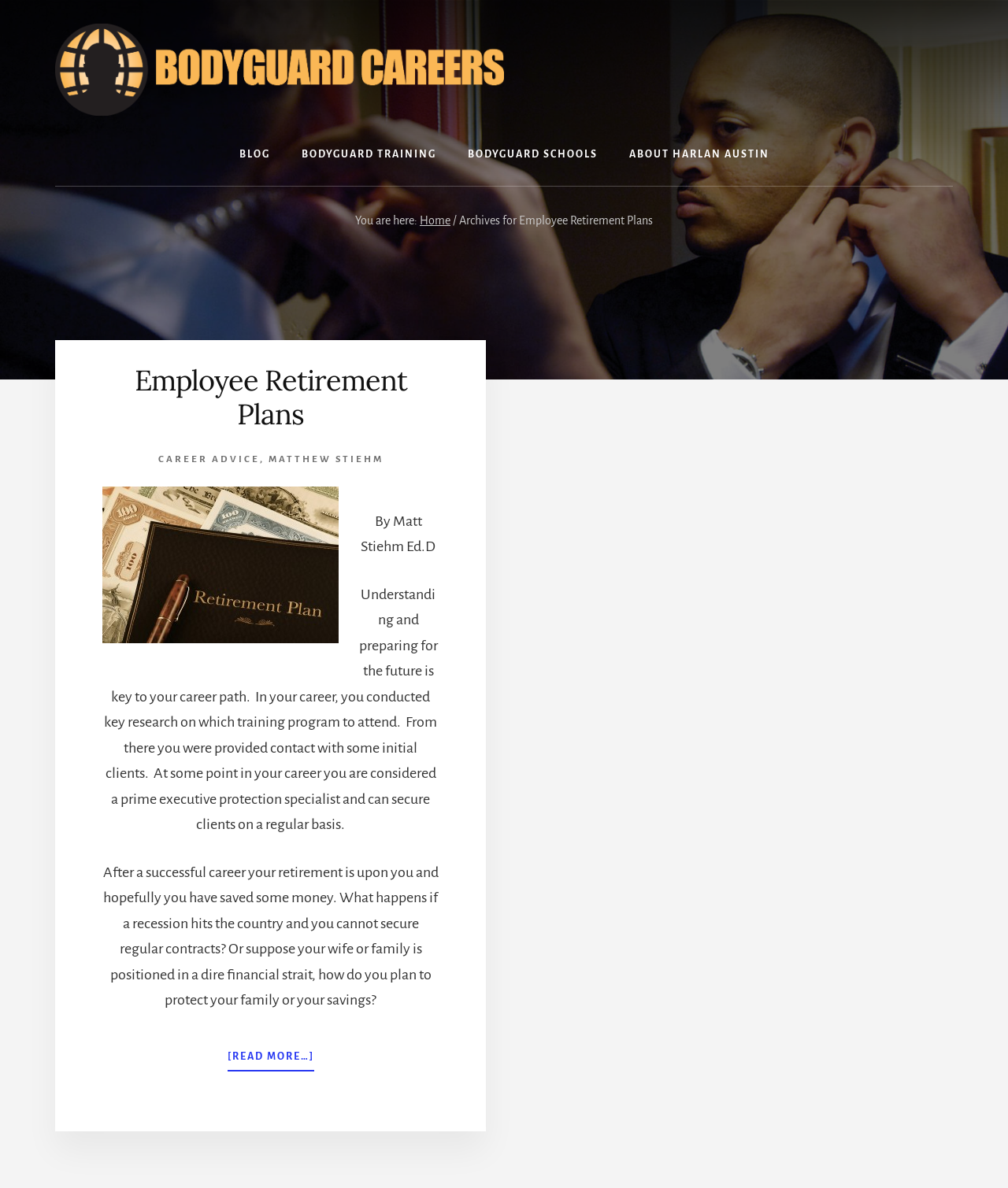Based on the provided description, "Matthew Stiehm", find the bounding box of the corresponding UI element in the screenshot.

[0.266, 0.382, 0.38, 0.391]